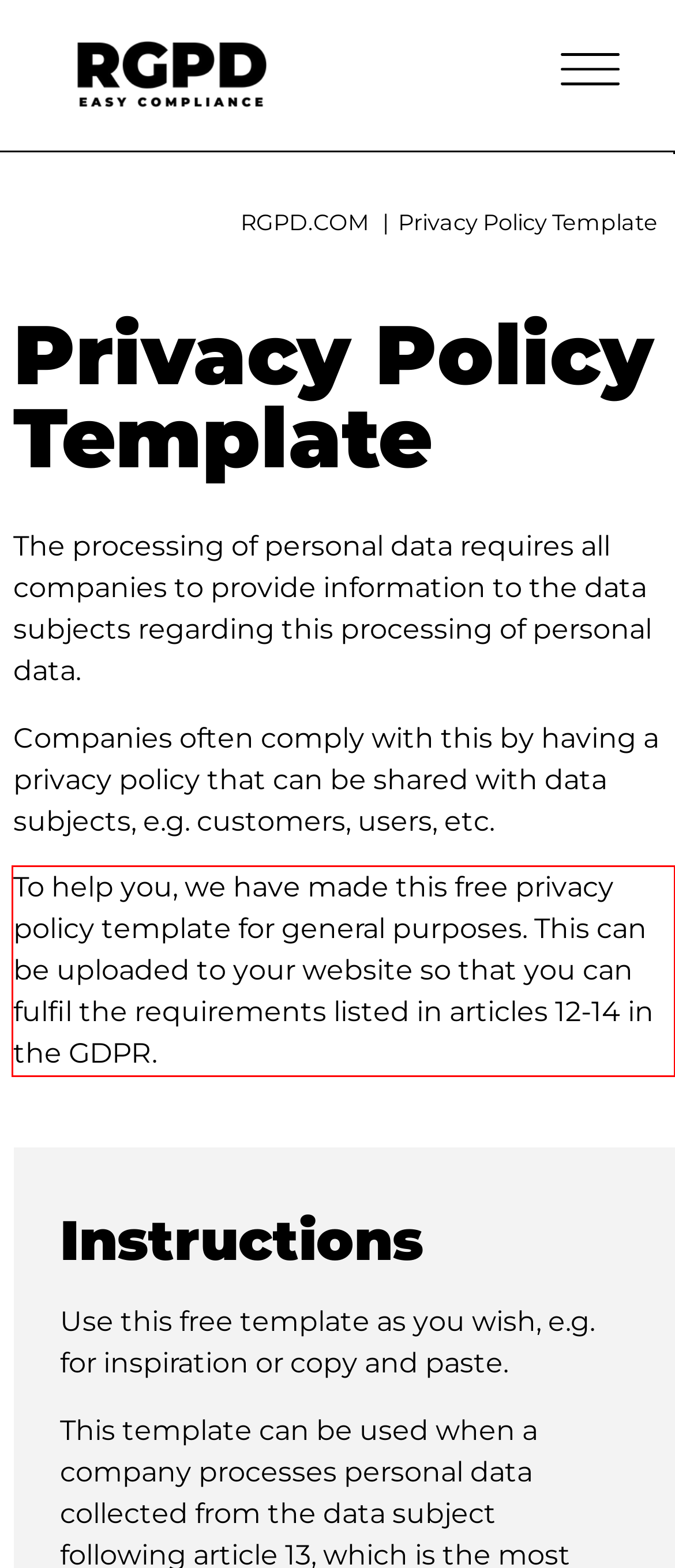Observe the screenshot of the webpage, locate the red bounding box, and extract the text content within it.

To help you, we have made this free privacy policy template for general purposes. This can be uploaded to your website so that you can fulfil the requirements listed in articles 12-14 in the GDPR.